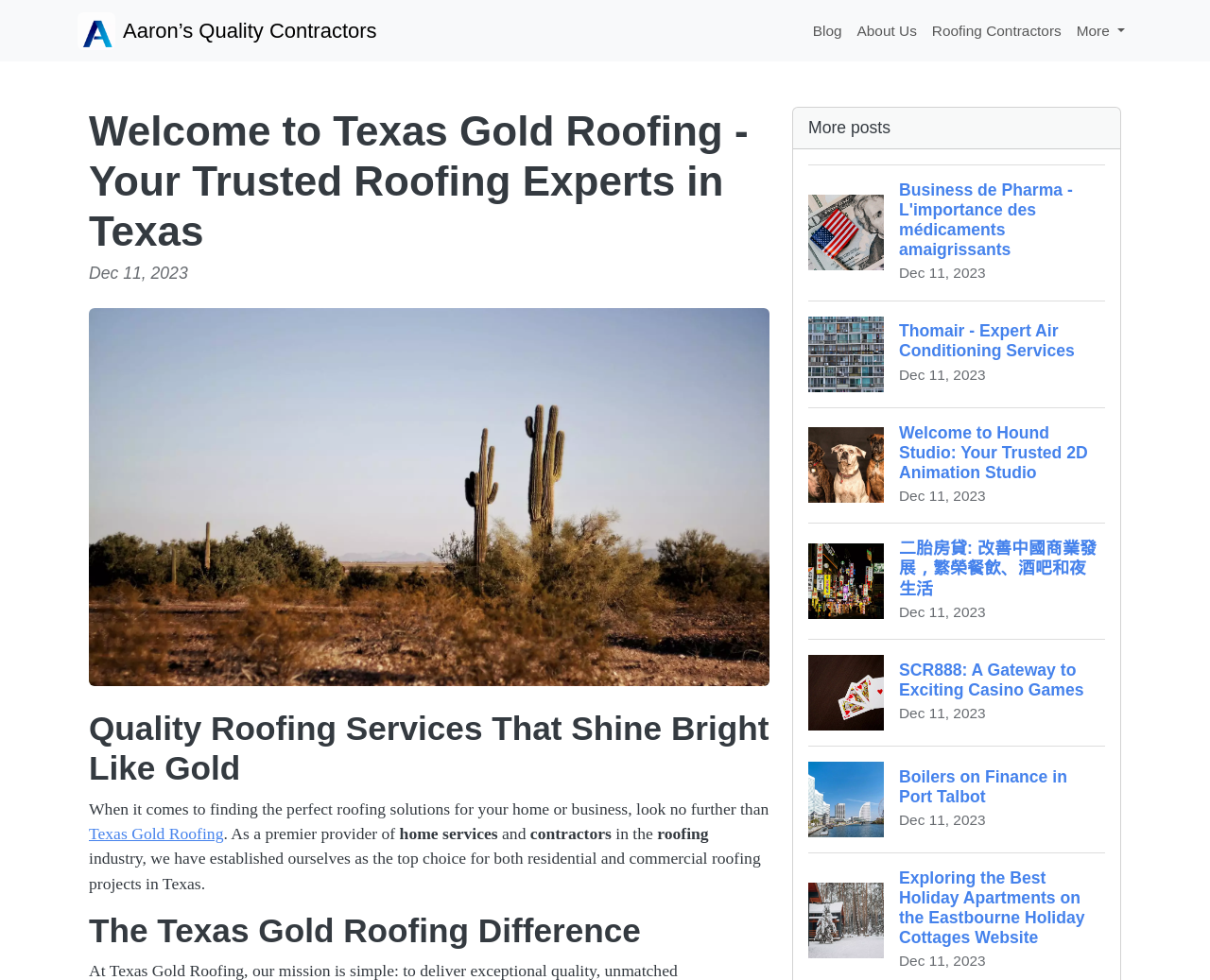Please find and provide the title of the webpage.

Welcome to Texas Gold Roofing - Your Trusted Roofing Experts in Texas